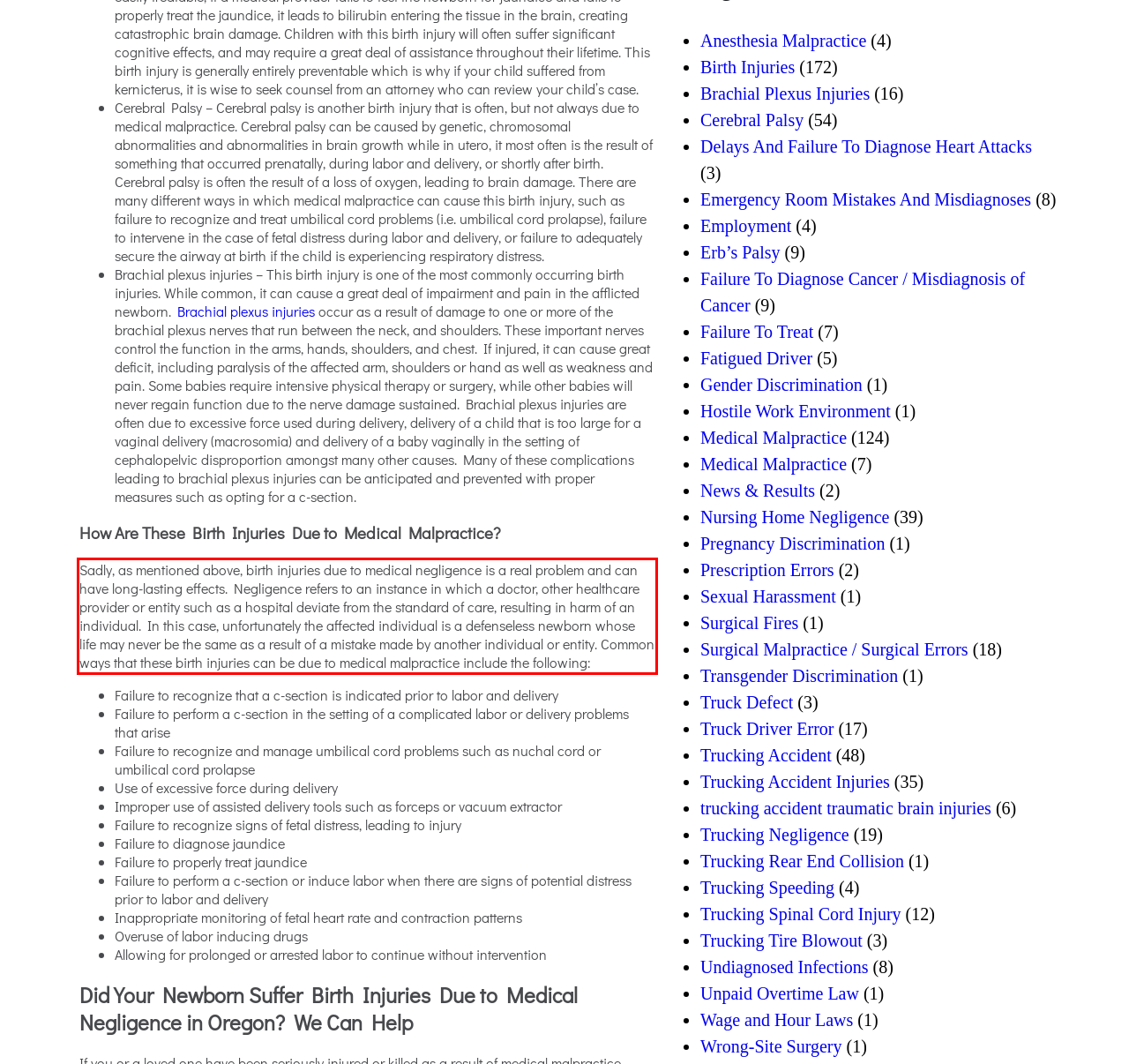Identify the text inside the red bounding box on the provided webpage screenshot by performing OCR.

Sadly, as mentioned above, birth injuries due to medical negligence is a real problem and can have long-lasting effects. Negligence refers to an instance in which a doctor, other healthcare provider or entity such as a hospital deviate from the standard of care, resulting in harm of an individual. In this case, unfortunately the affected individual is a defenseless newborn whose life may never be the same as a result of a mistake made by another individual or entity. Common ways that these birth injuries can be due to medical malpractice include the following: